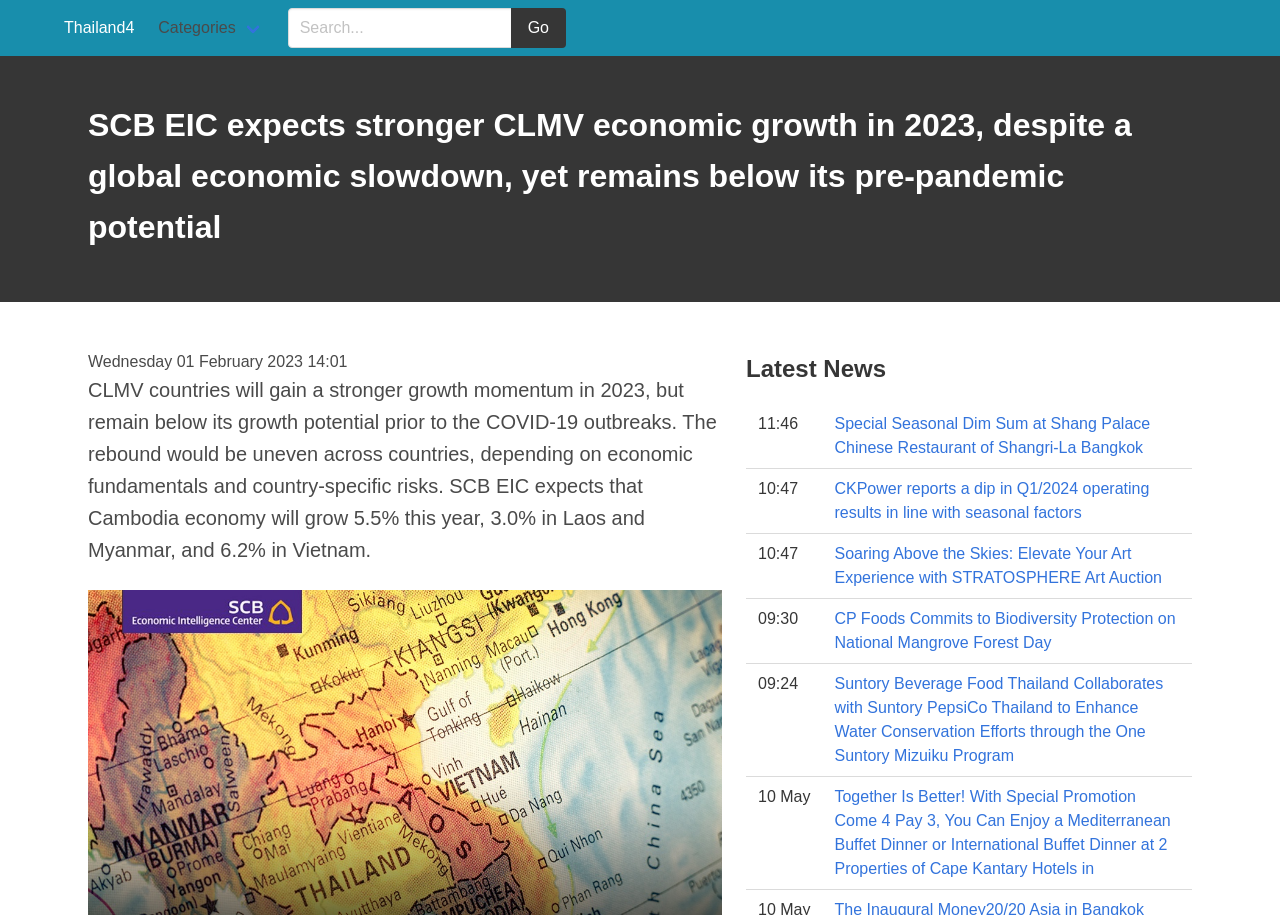What is the category of the news articles?
Please provide a comprehensive answer based on the visual information in the image.

I found a static text element that says 'Categories' which is located above the search bar, indicating that the news articles are categorized.